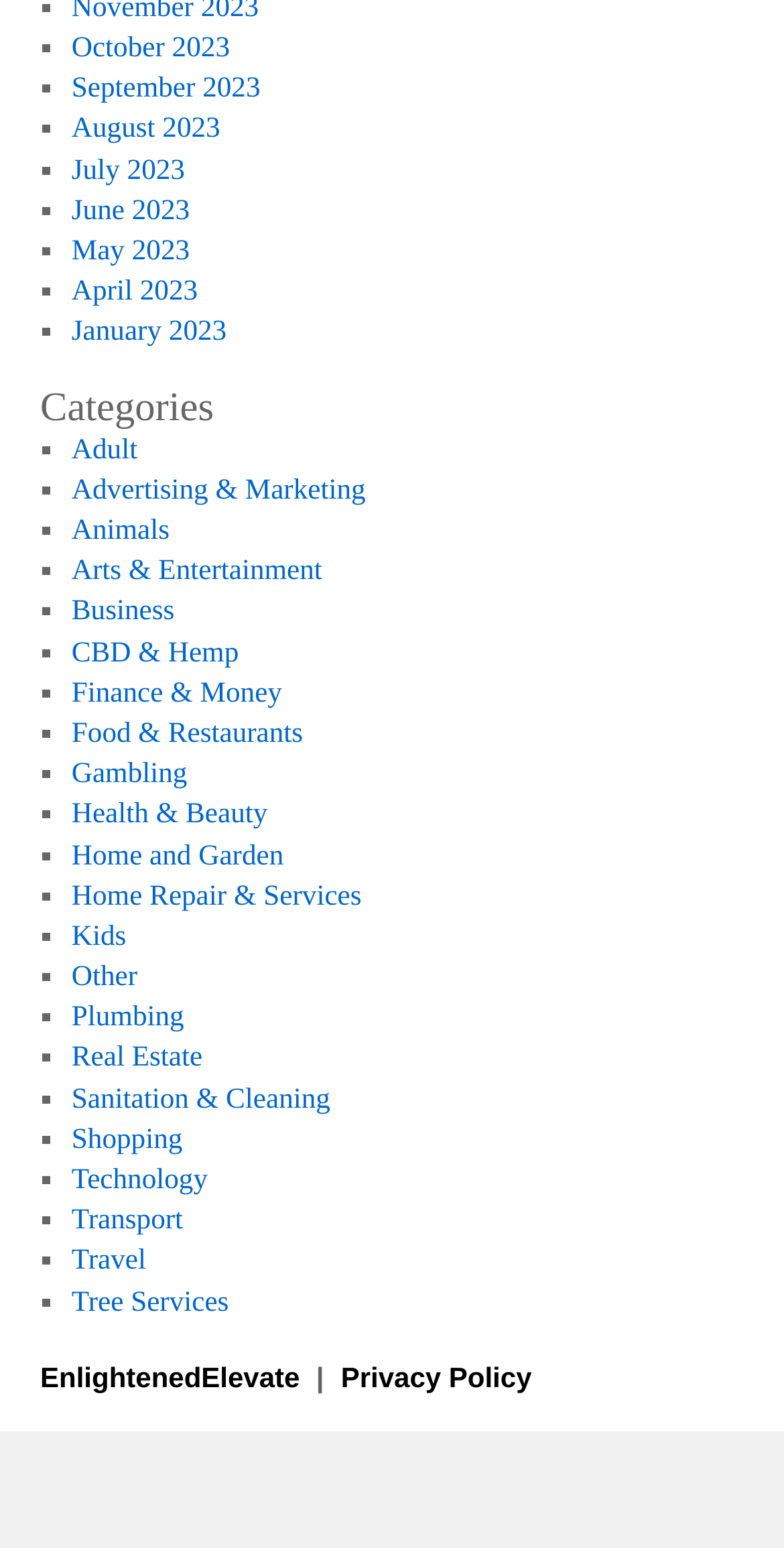Locate the bounding box coordinates of the segment that needs to be clicked to meet this instruction: "View October 2023".

[0.091, 0.021, 0.293, 0.042]